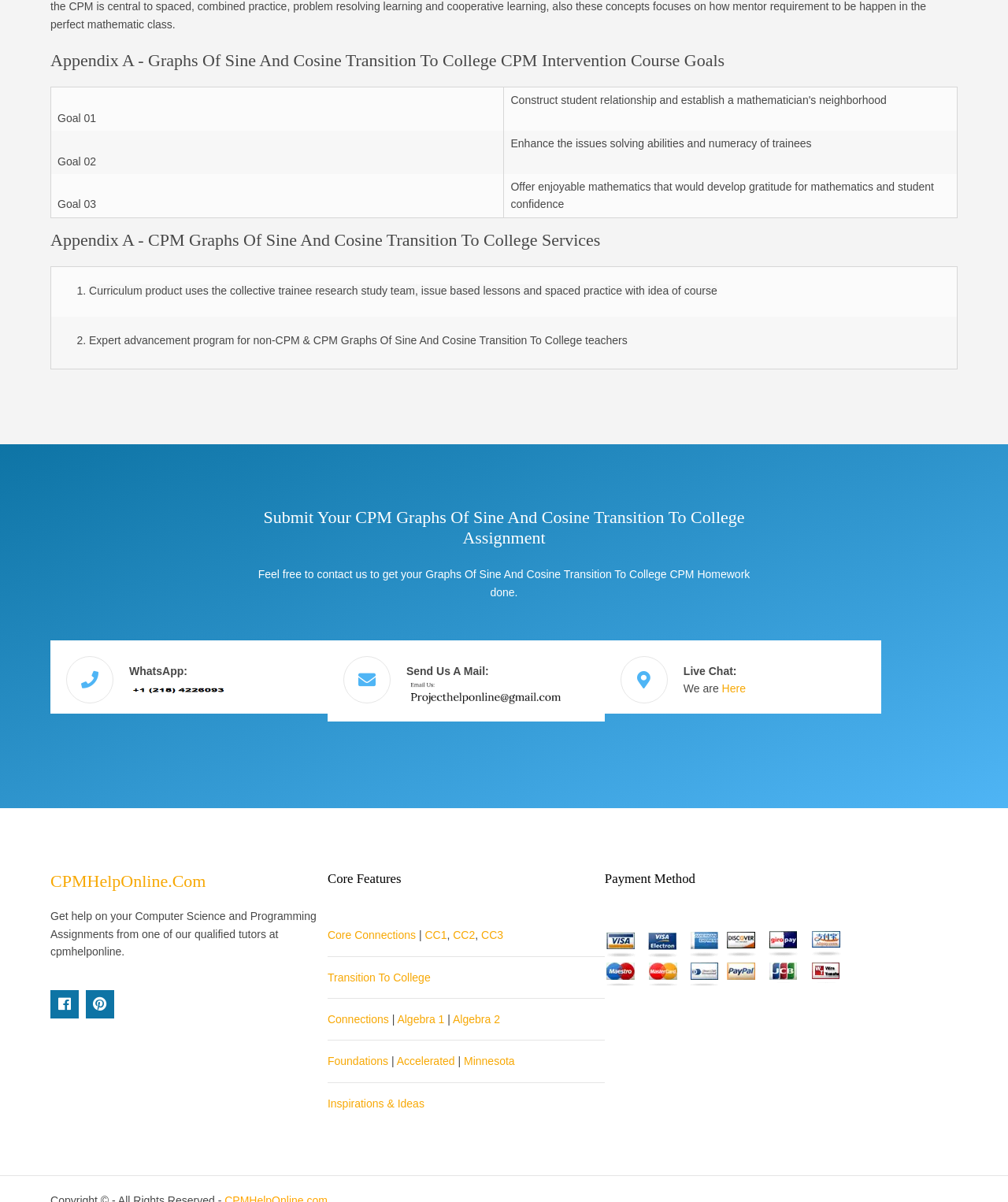How many services are listed under Appendix A?
By examining the image, provide a one-word or phrase answer.

2